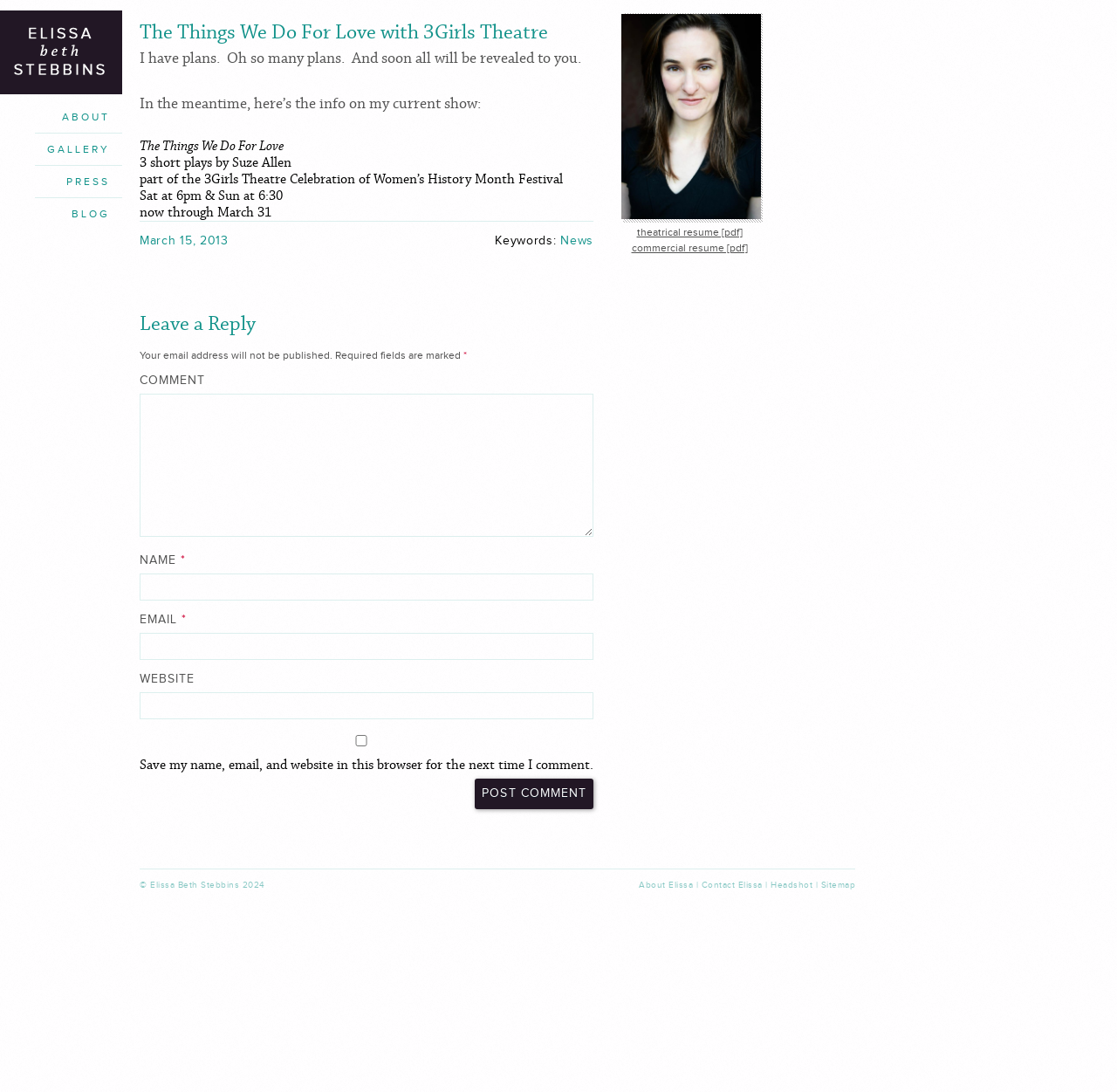What is the title of the current show?
Please ensure your answer is as detailed and informative as possible.

I found the answer by reading the text 'The Things We Do For Love with 3Girls Theatre' which is a heading element, and it is mentioned as the current show in the context of the webpage.